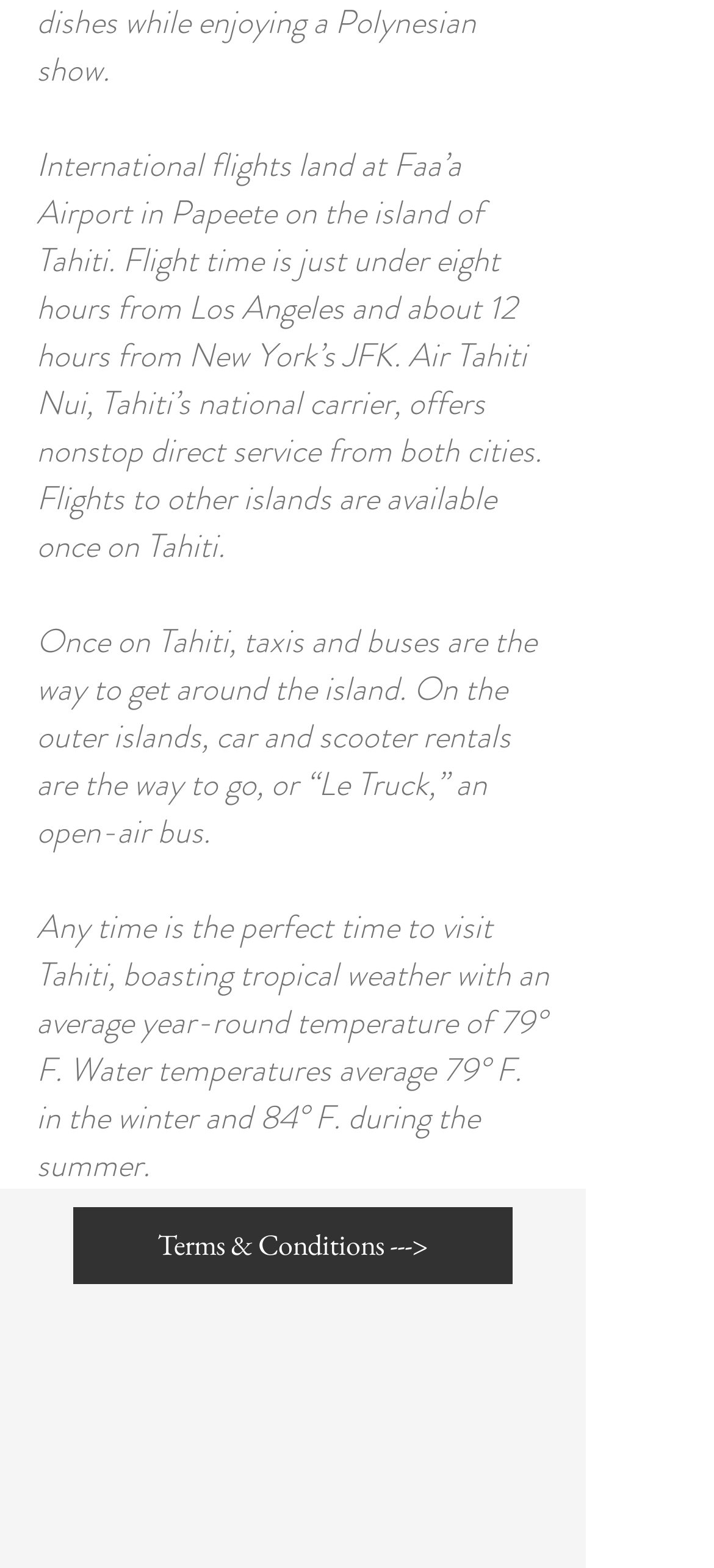Identify the bounding box of the HTML element described here: "Sharon@BespokeTravelGroup.com". Provide the coordinates as four float numbers between 0 and 1: [left, top, right, bottom].

[0.153, 0.89, 0.673, 0.916]